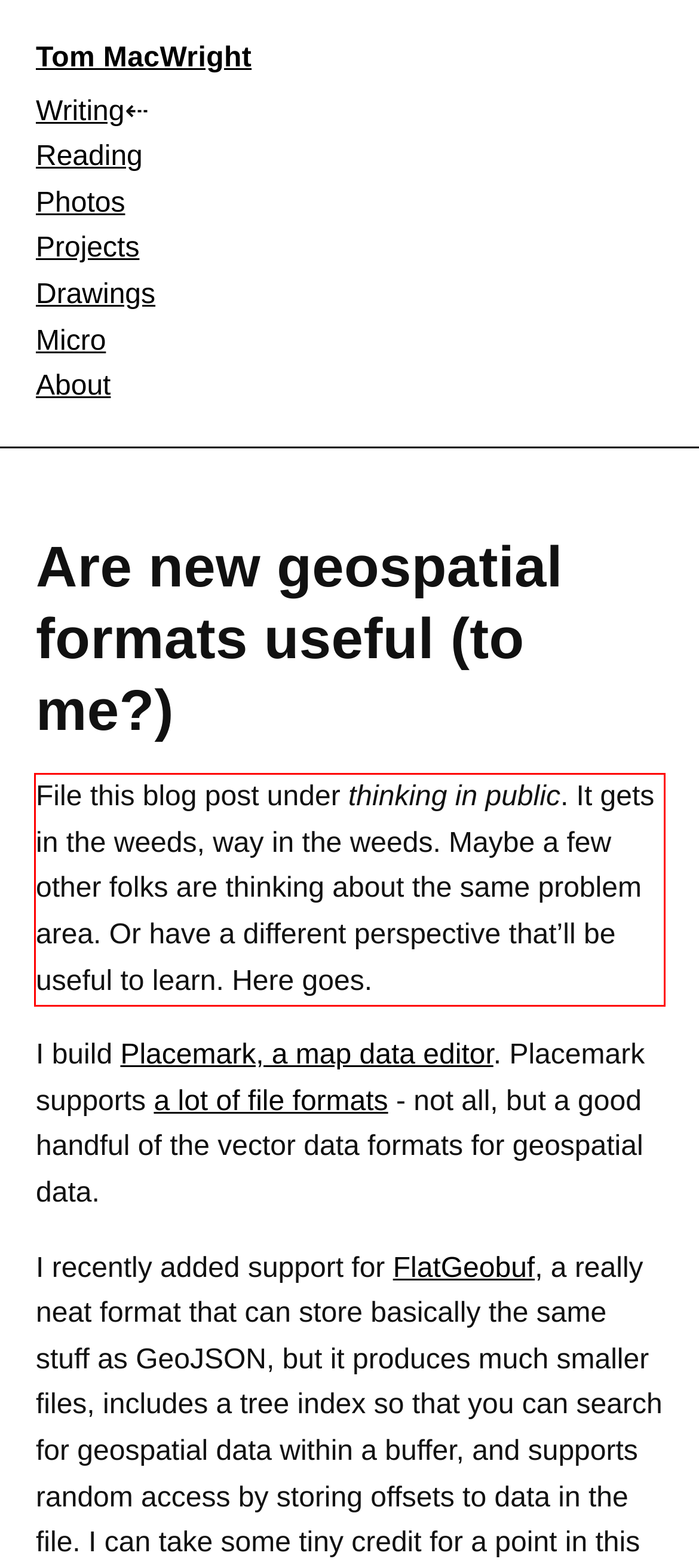Using OCR, extract the text content found within the red bounding box in the given webpage screenshot.

File this blog post under thinking in public. It gets in the weeds, way in the weeds. Maybe a few other folks are thinking about the same problem area. Or have a different perspective that’ll be useful to learn. Here goes.